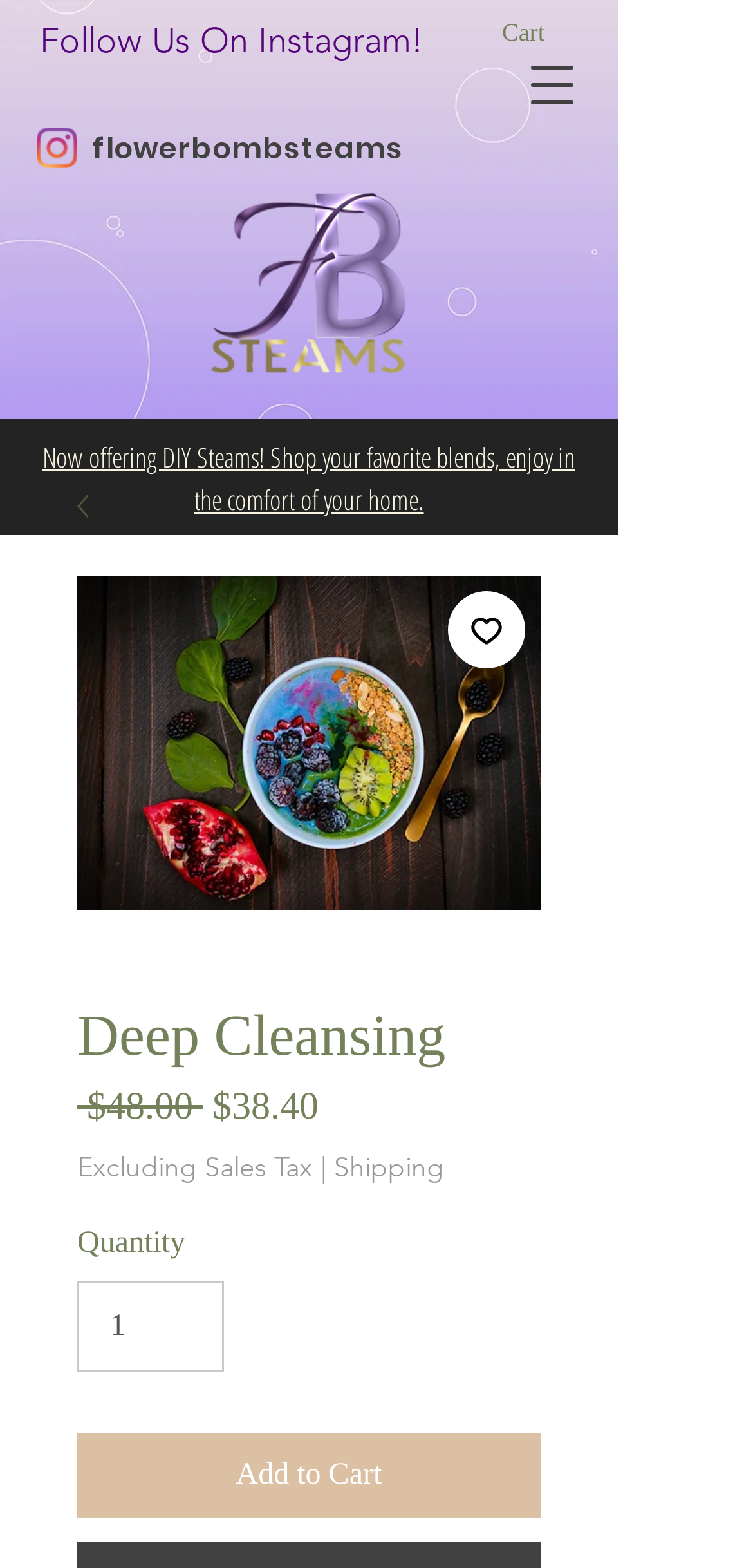Identify the bounding box coordinates of the region I need to click to complete this instruction: "Add to Wishlist".

[0.595, 0.377, 0.697, 0.427]